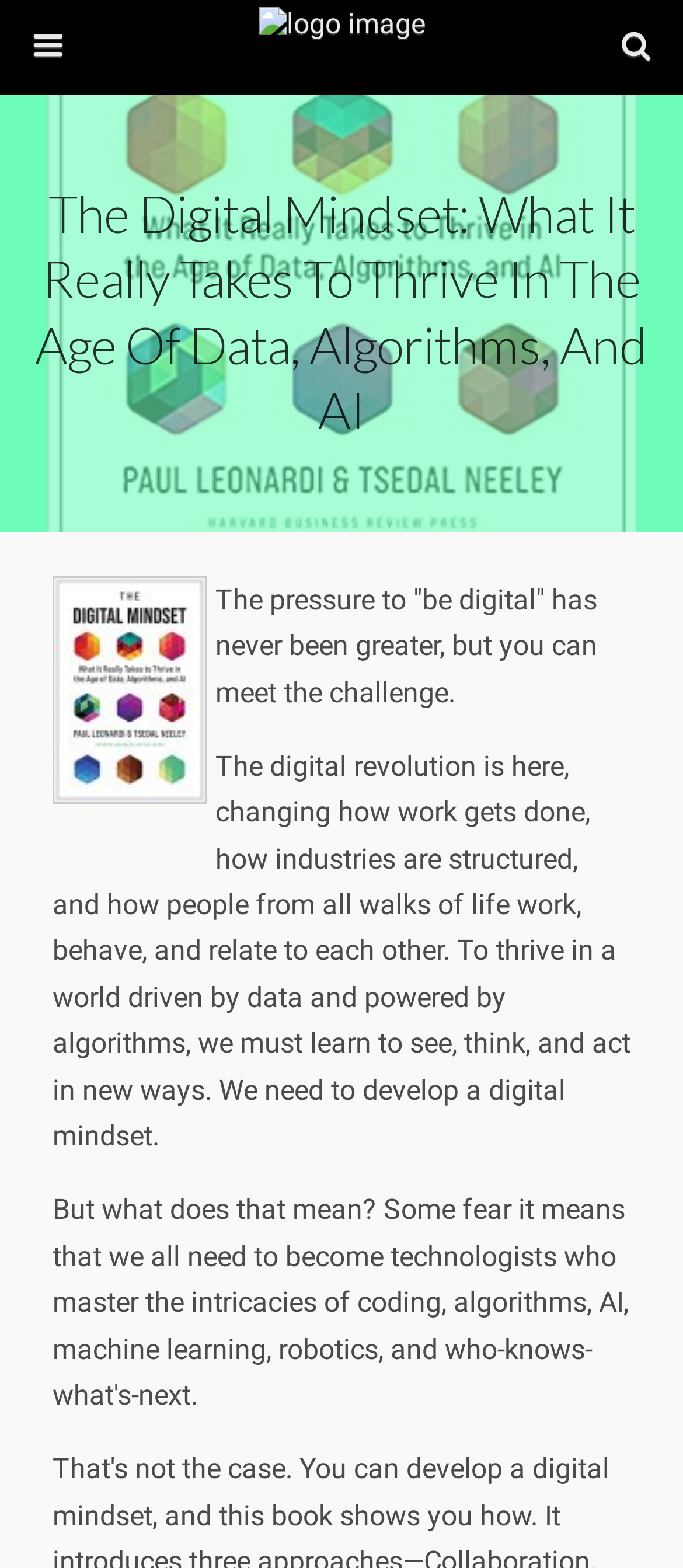Reply to the question with a single word or phrase:
What is the name of the book on this webpage?

The Digital Mindset